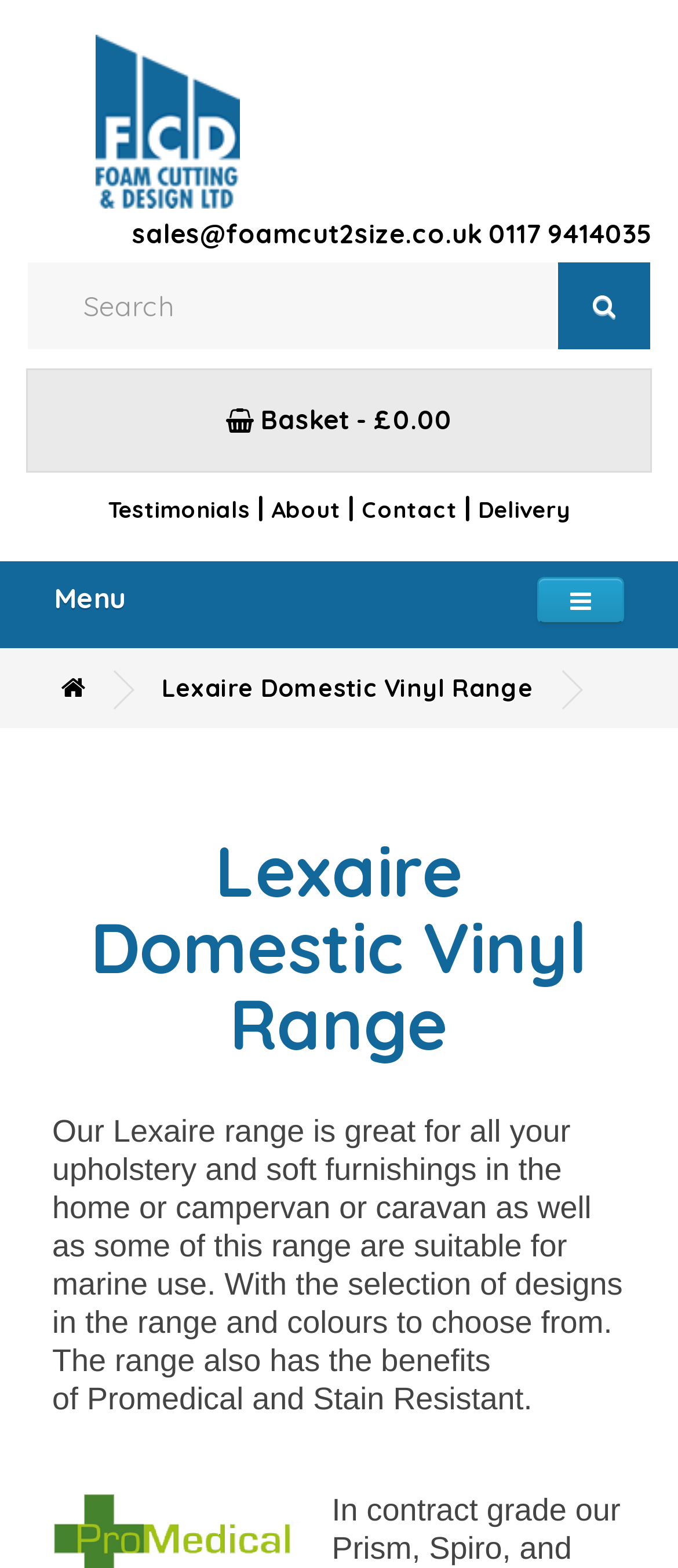Could you please study the image and provide a detailed answer to the question:
What is the company name?

The company name can be found at the top of the webpage, where it says 'Foam Cutting & Design Ltd' with an image next to it, which is a logo of the company.